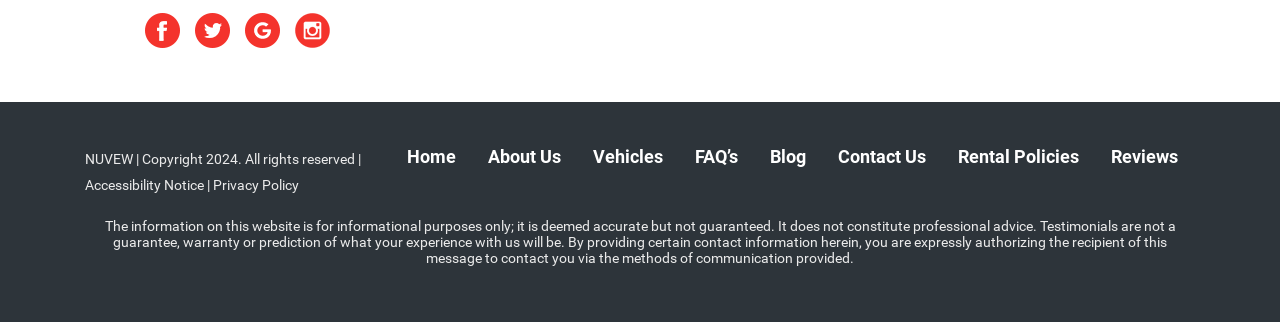Locate the bounding box coordinates of the element that needs to be clicked to carry out the instruction: "Click on NUVEW". The coordinates should be given as four float numbers ranging from 0 to 1, i.e., [left, top, right, bottom].

[0.066, 0.469, 0.104, 0.519]